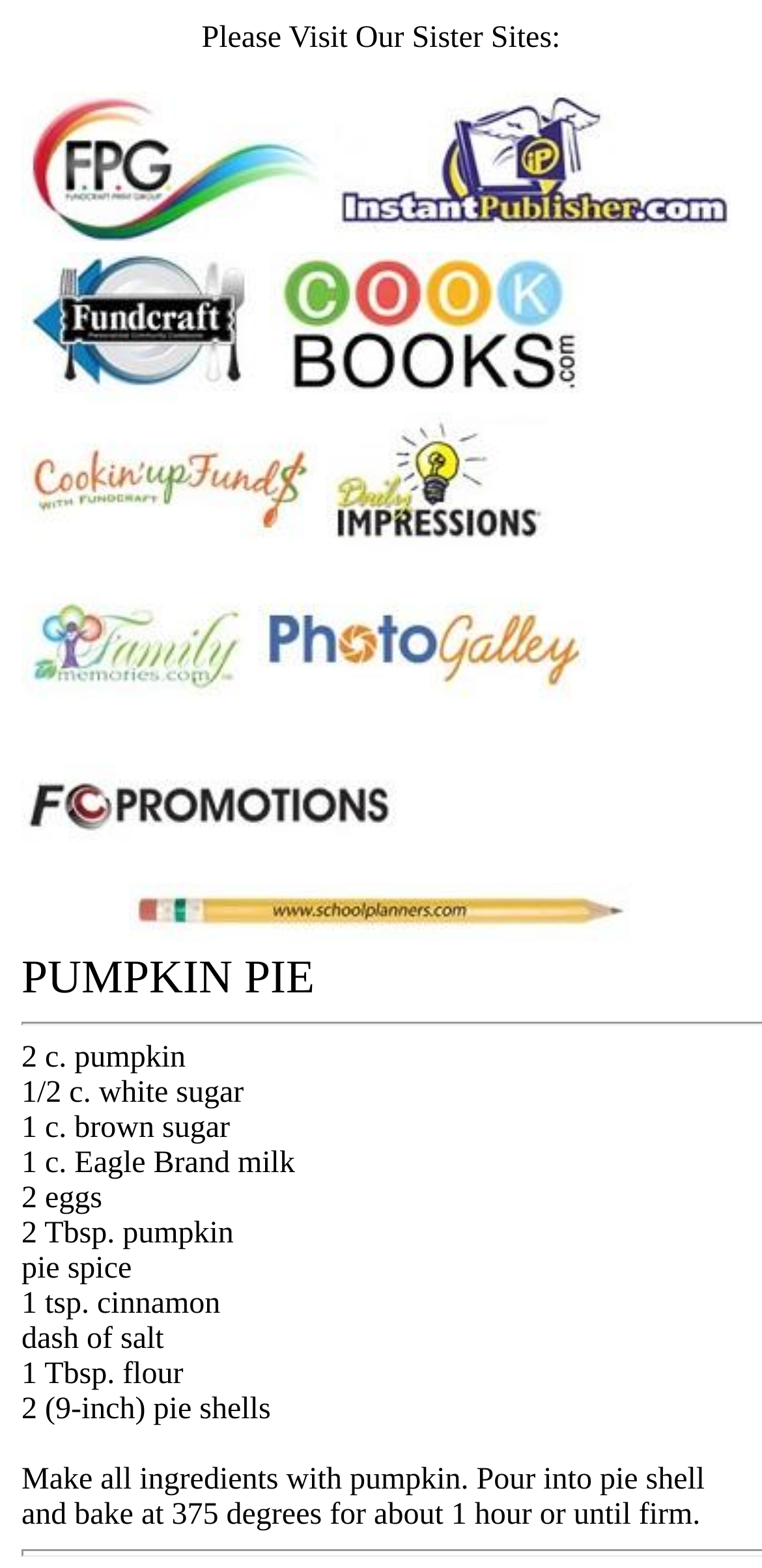Please identify the bounding box coordinates of the clickable area that will fulfill the following instruction: "View Cookbooks.com". The coordinates should be in the format of four float numbers between 0 and 1, i.e., [left, top, right, bottom].

[0.354, 0.24, 0.767, 0.262]